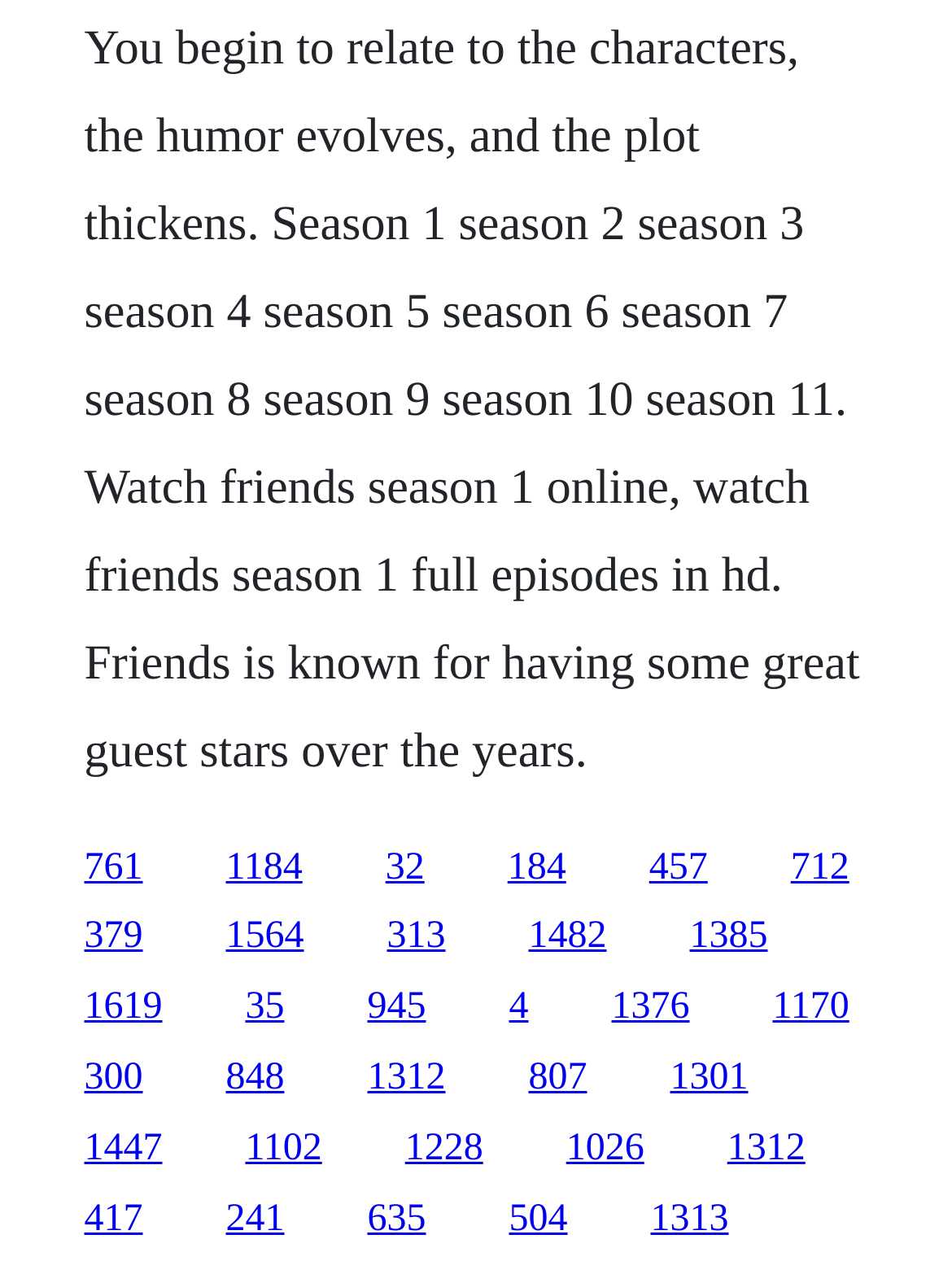Determine the bounding box coordinates of the region to click in order to accomplish the following instruction: "Visit the page for Season 2". Provide the coordinates as four float numbers between 0 and 1, specifically [left, top, right, bottom].

[0.088, 0.664, 0.15, 0.697]